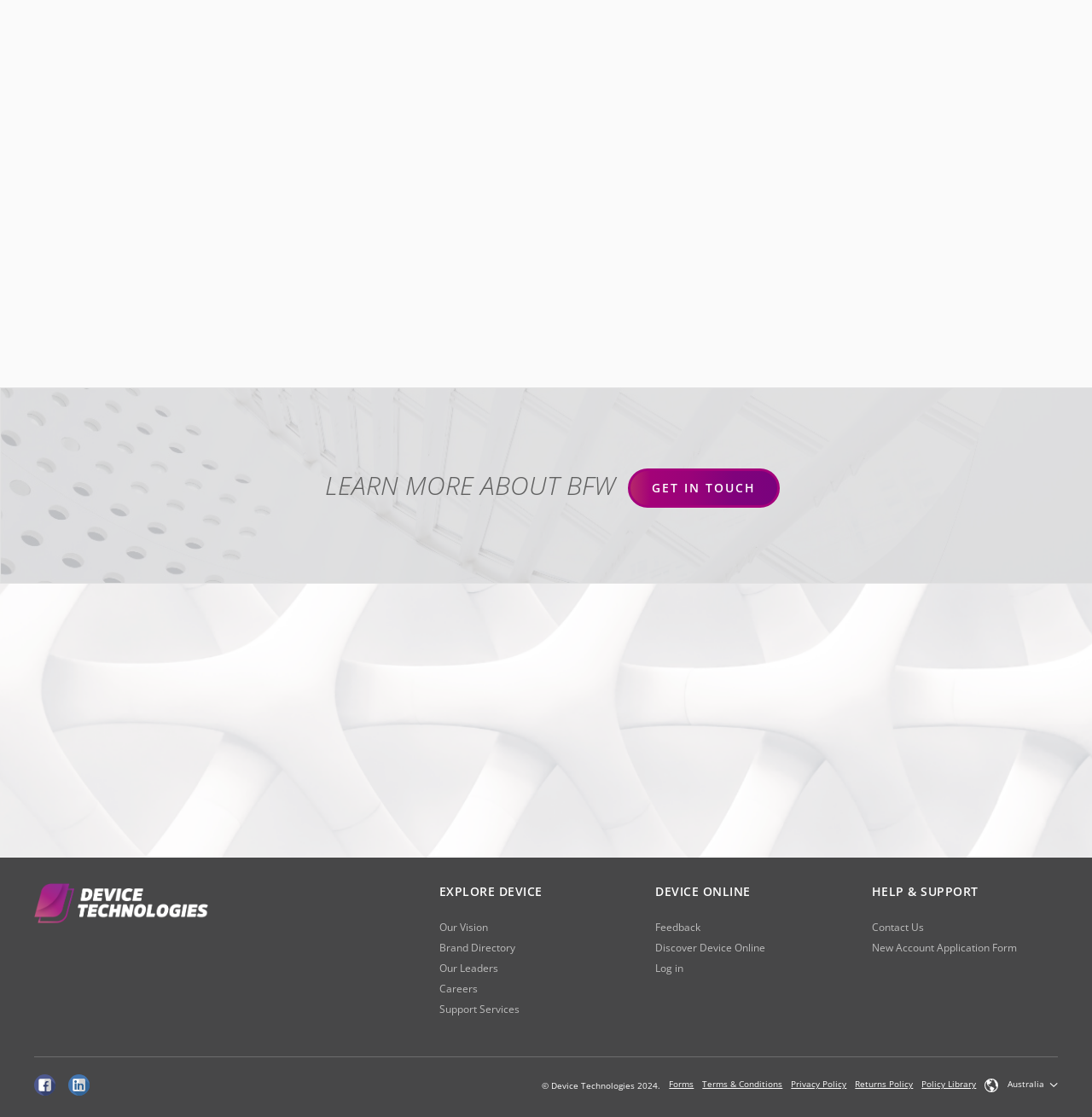Locate the bounding box of the UI element defined by this description: "Careers". The coordinates should be given as four float numbers between 0 and 1, formatted as [left, top, right, bottom].

[0.402, 0.879, 0.573, 0.892]